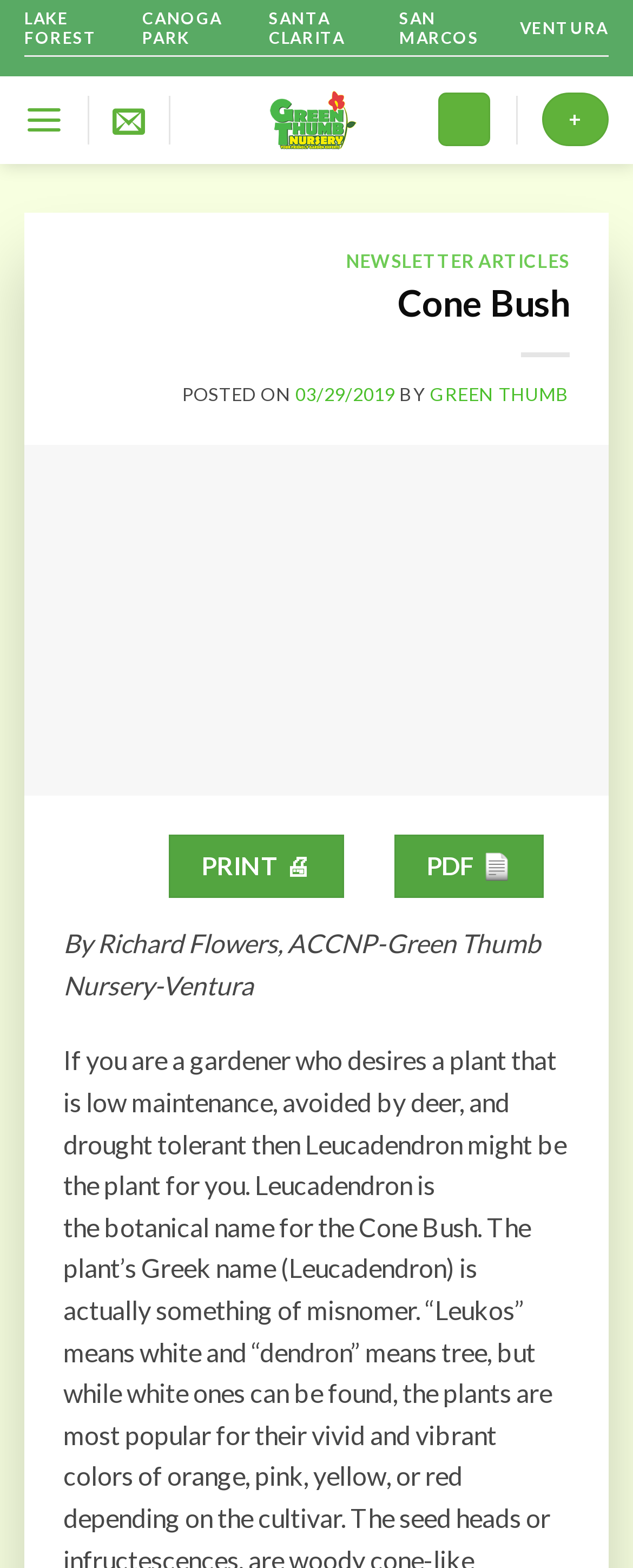Answer with a single word or phrase: 
How many locations does Green Thumb Nursery have?

5